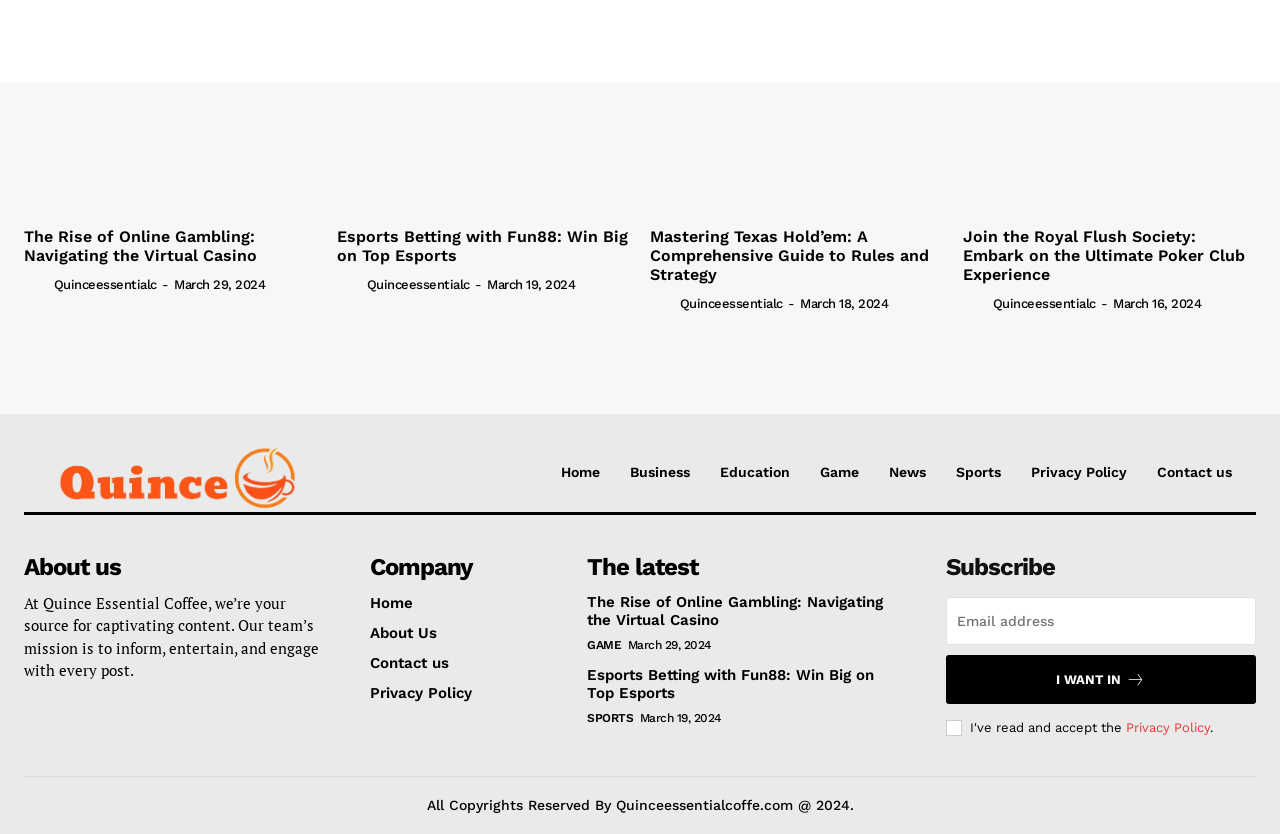What is the category of the article 'Esports Betting with Fun88: Win Big on Top Esports'?
Respond with a short answer, either a single word or a phrase, based on the image.

Sports